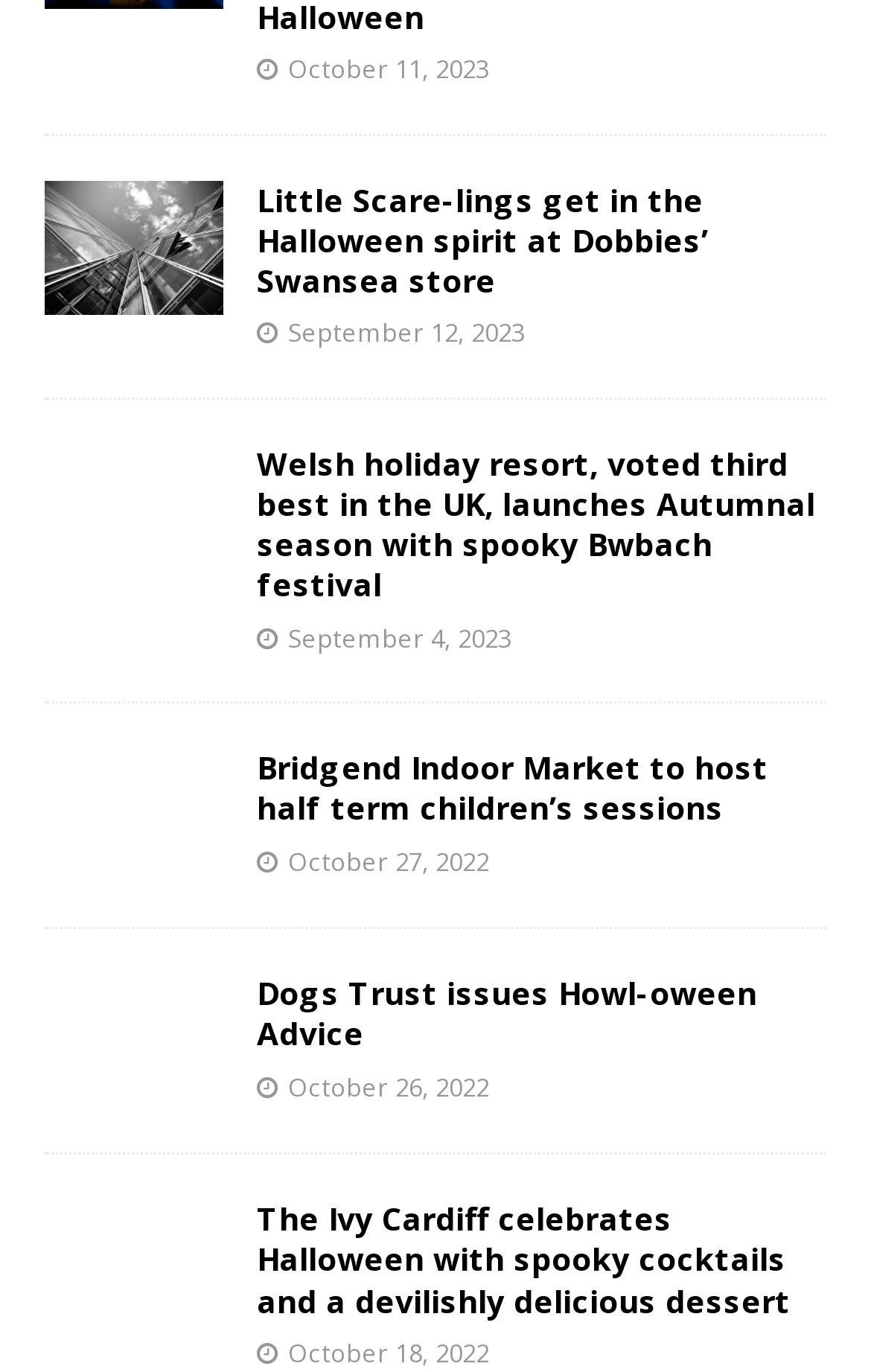Respond to the question with just a single word or phrase: 
How many figures are on the webpage?

5